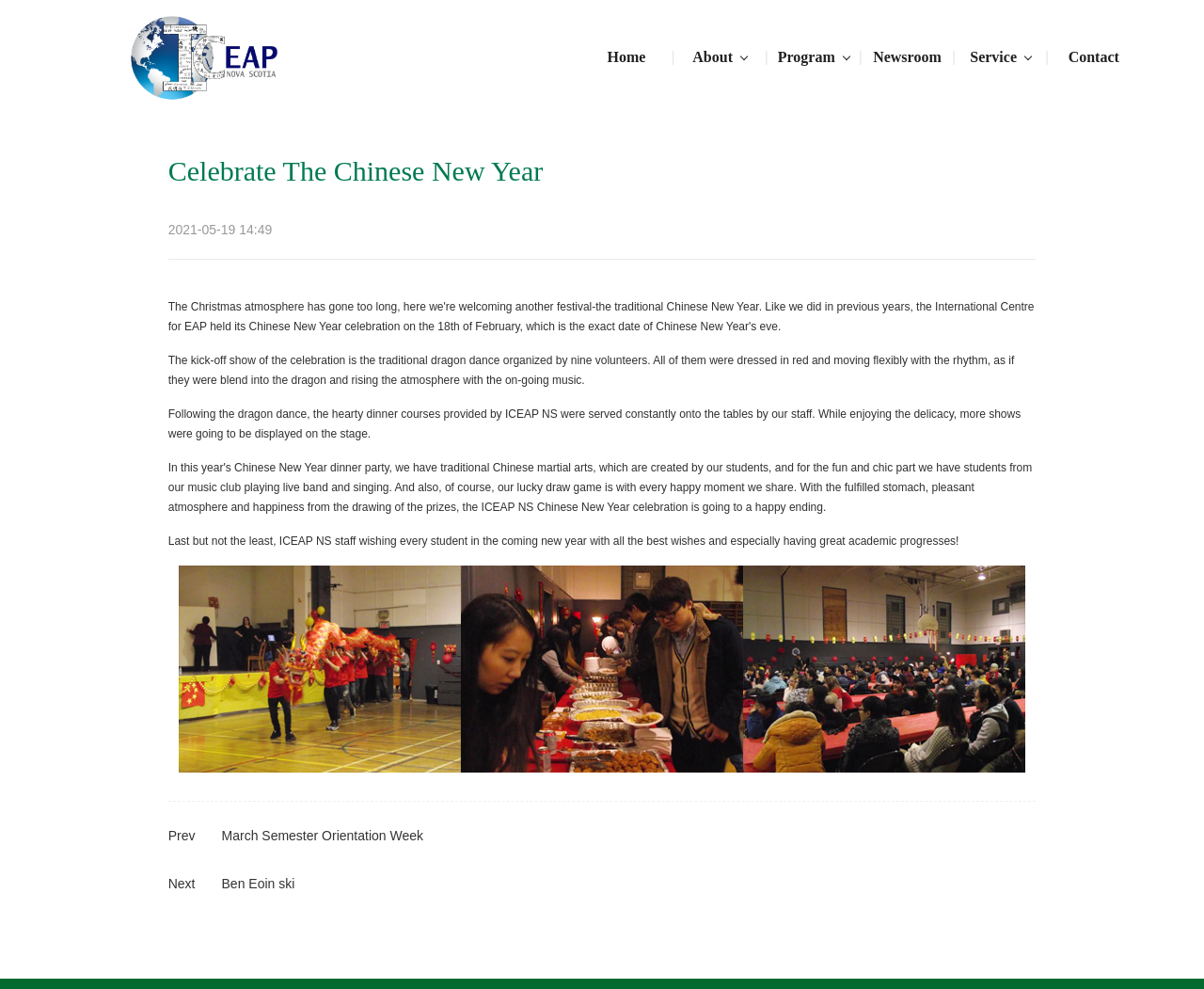Please give a succinct answer to the question in one word or phrase:
What is the theme of the dragon dance?

Traditional